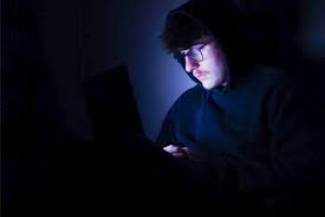Create an extensive and detailed description of the image.

The image depicts a young individual sitting in a dimly lit environment, absorbed in a laptop. The soft blue light of the screen illuminates their focused face, accentuating their concentration. They are wearing a dark hoodie, which adds to the moody atmosphere of the scene. This image captures a moment that reflects the modern age of technology and the allure of digital engagement, possibly depicting activities related to work, study, or leisure late at night. The low lighting emphasizes the contrast between the brightness of the laptop and the shadows around, creating an intimate yet contemplative vibe.